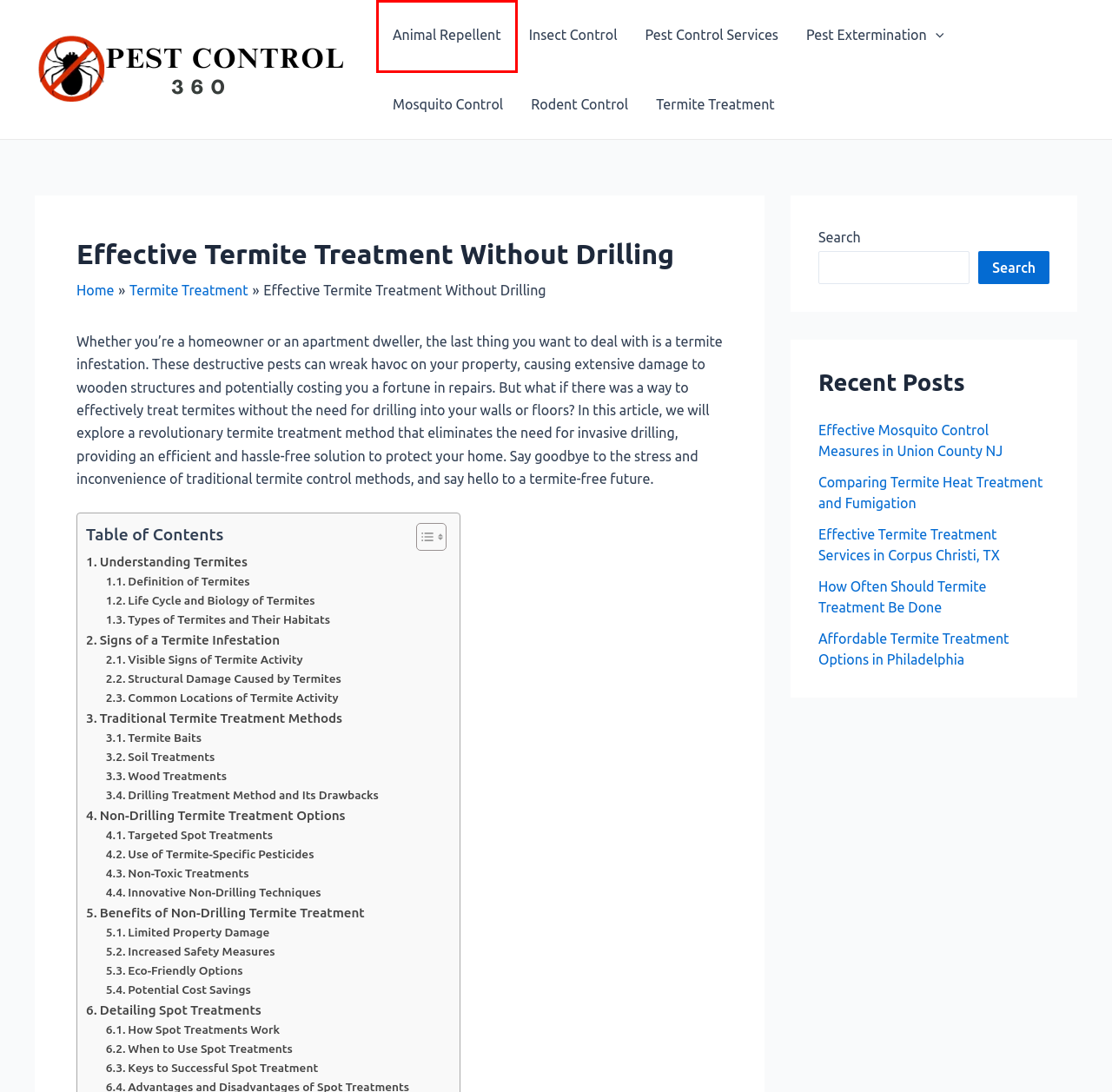Take a look at the provided webpage screenshot featuring a red bounding box around an element. Select the most appropriate webpage description for the page that loads after clicking on the element inside the red bounding box. Here are the candidates:
A. Comparing Termite Heat Treatment and Fumigation -
B. Rodent Control -
C. - Eliminating Pests, Empowering Peace of Mind
D. Pest Control Services -
E. Pest Extermination -
F. How Often Should Termite Treatment Be Done -
G. Mosquito Control -
H. Animal Repellent -

H